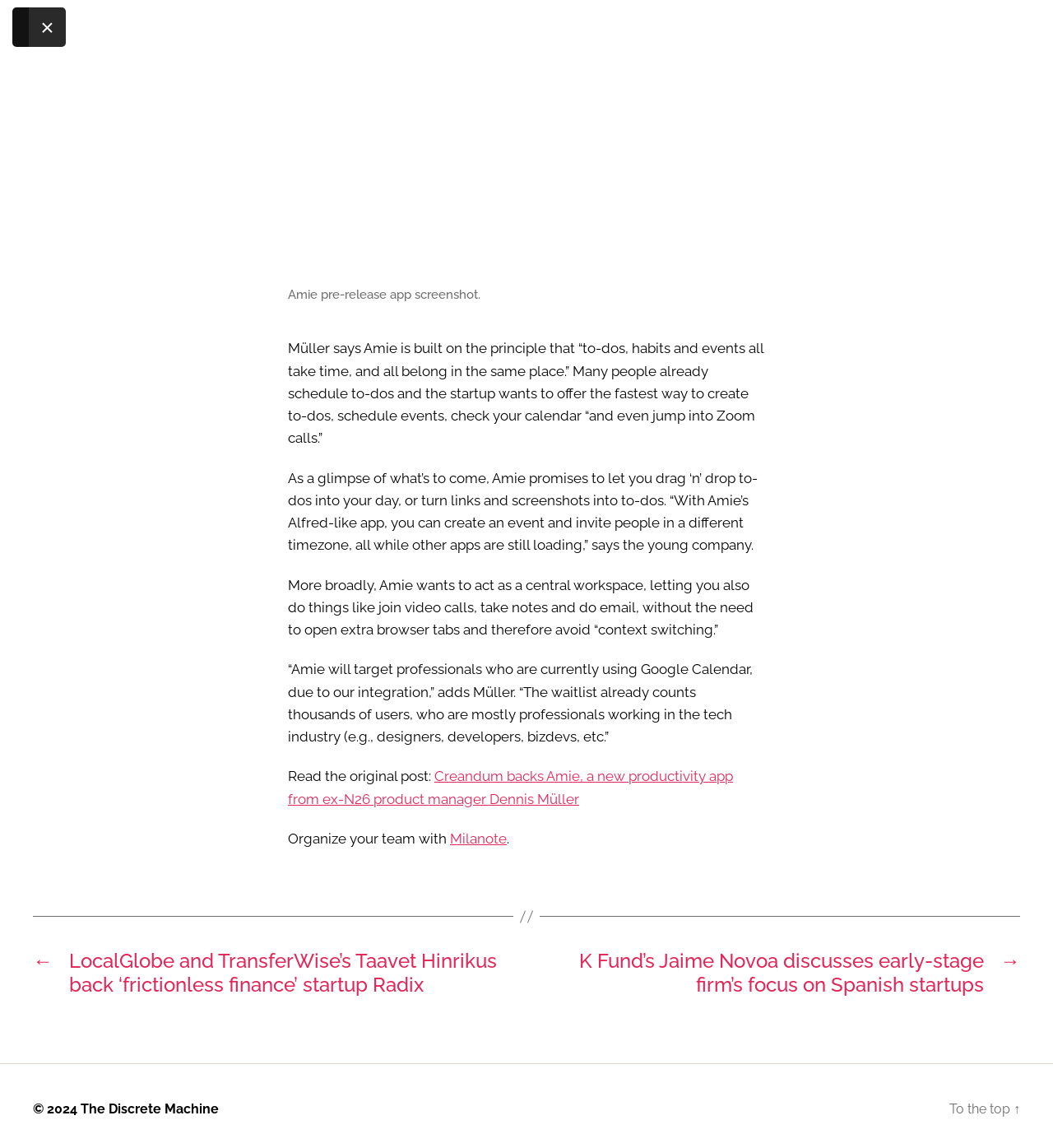Please determine the bounding box coordinates for the UI element described here. Use the format (top-left x, top-left y, bottom-right x, bottom-right y) with values bounded between 0 and 1: The Discrete Machine

[0.077, 0.976, 0.208, 0.989]